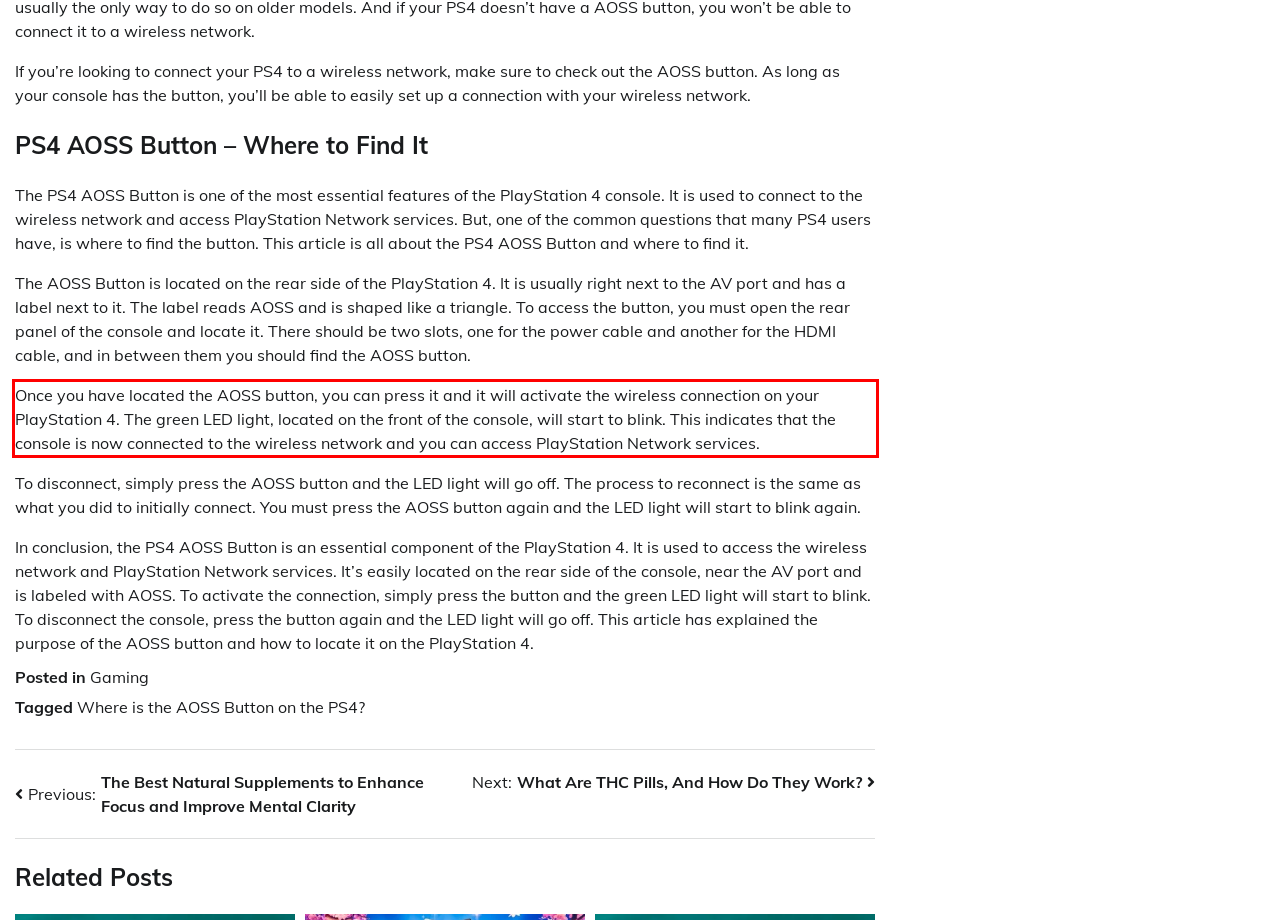You have a screenshot of a webpage with a red bounding box. Identify and extract the text content located inside the red bounding box.

Once you have located the AOSS button, you can press it and it will activate the wireless connection on your PlayStation 4. The green LED light, located on the front of the console, will start to blink. This indicates that the console is now connected to the wireless network and you can access PlayStation Network services.